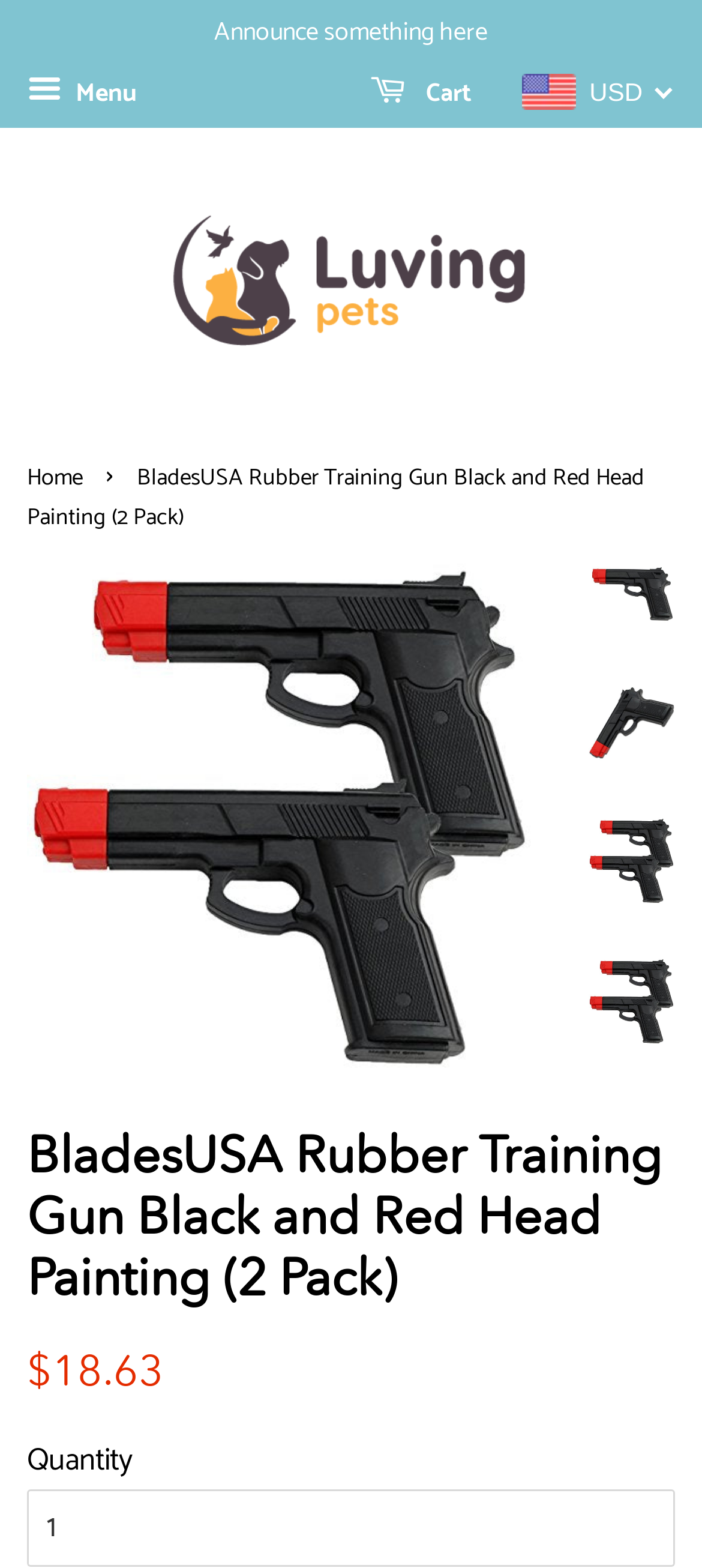Use a single word or phrase to answer the question: What is the currency of the price?

US Dollar